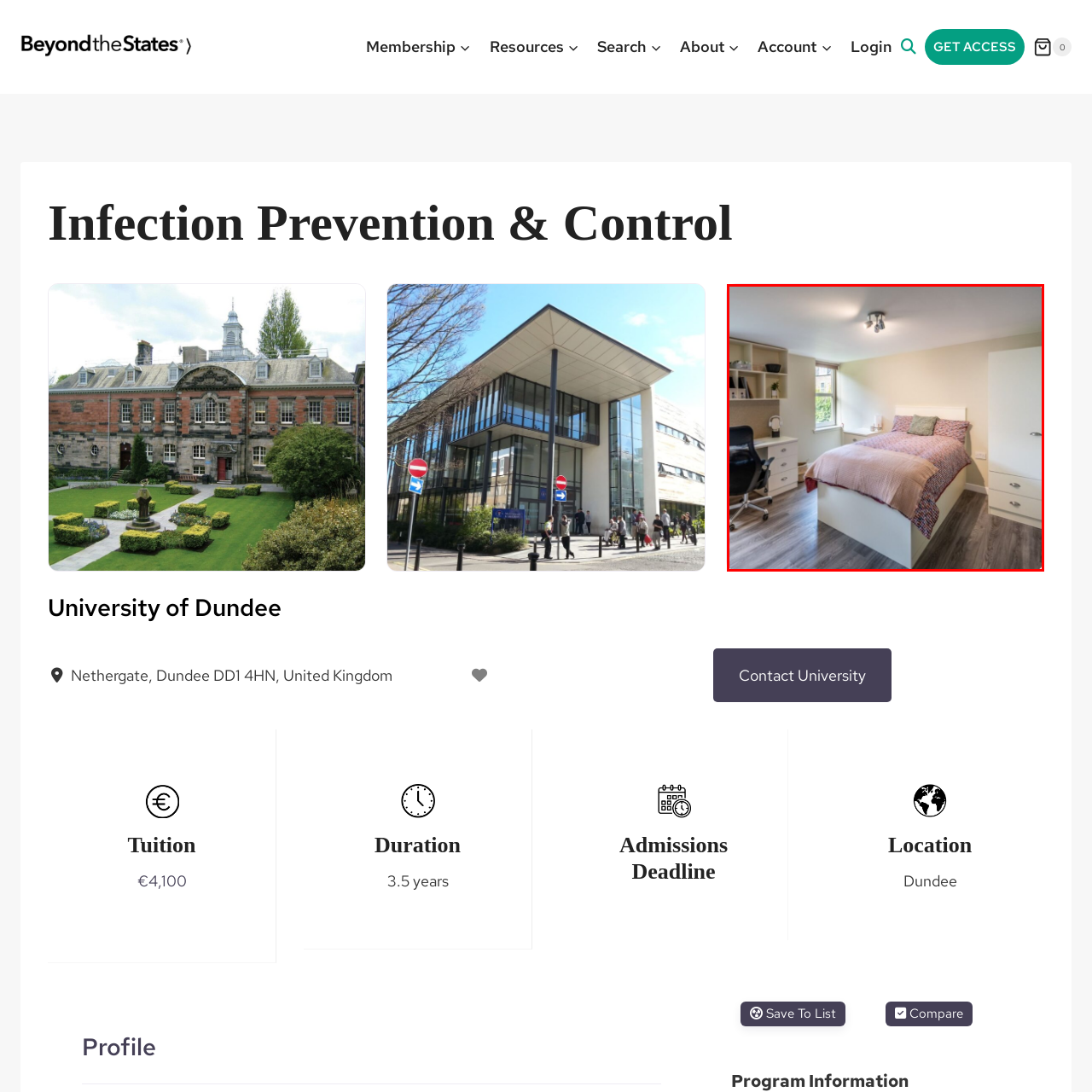Carefully describe the image located within the red boundary.

The image showcases a well-furnished student bedroom, highlighting a cozy and modern living space. Central in the room is a comfortable bed adorned with a colorful patterned bedspread and a decorative pillow, exuding warmth and inviting relaxation. To the left, a sleek work desk with an ergonomic chair offers a productive workspace, positioned near a window that allows natural light to filter in, enhancing the room's bright and airy atmosphere. The room is finished with a neutral color palette, complemented by stylish storage solutions, including a chest of drawers and shelving that add functionality while maintaining a clean aesthetic. Overall, this inviting environment perfectly balances comfort and practicality, ideal for students at the University of Dundee.